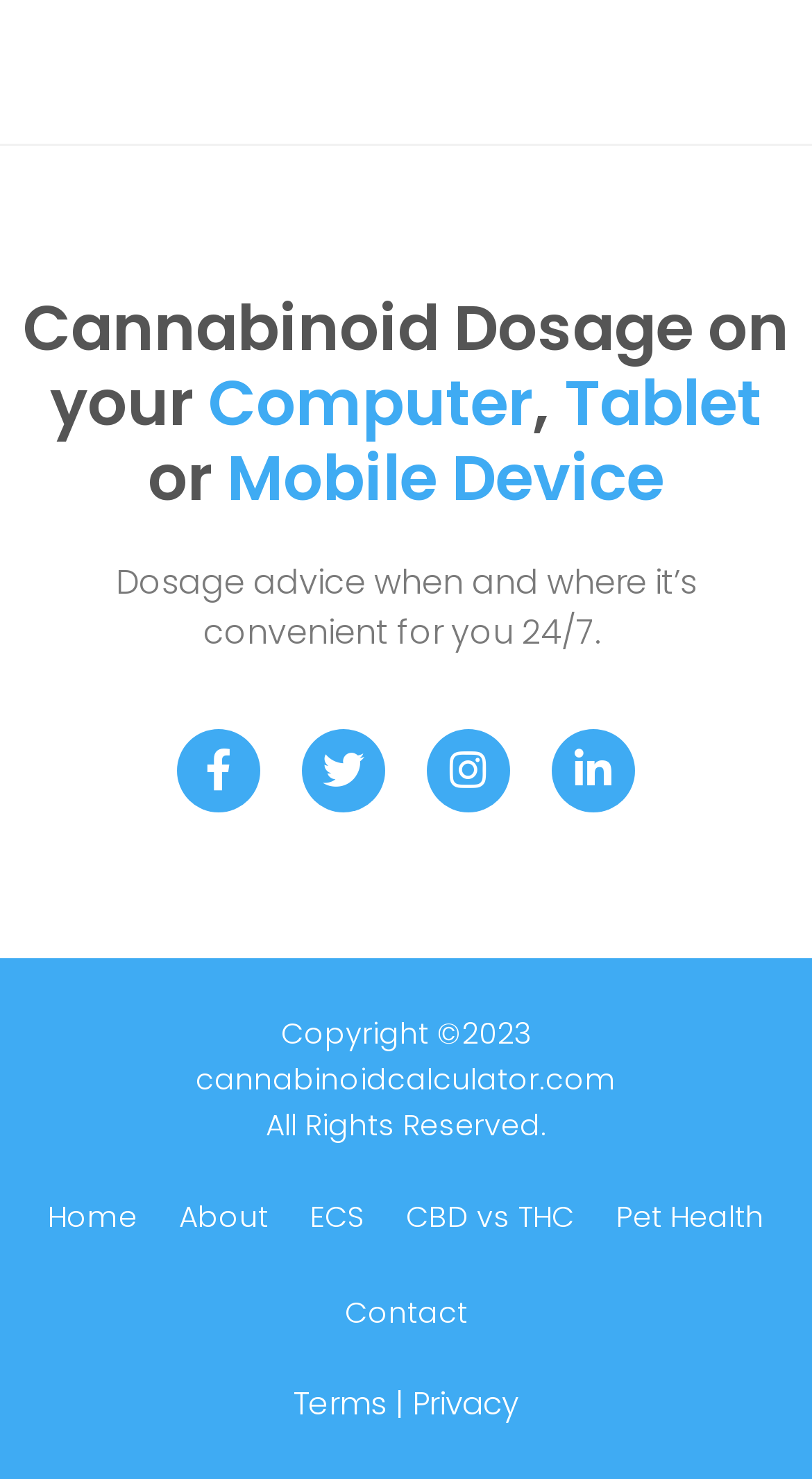Observe the image and answer the following question in detail: What are the main sections of the webpage?

The webpage has a navigation menu that links to six main sections, which are Home, About, ECS, CBD vs THC, Pet Health, and Contact, as indicated by the links 'Home', 'About', 'ECS', 'CBD vs THC', 'Pet Health', and 'Contact'.